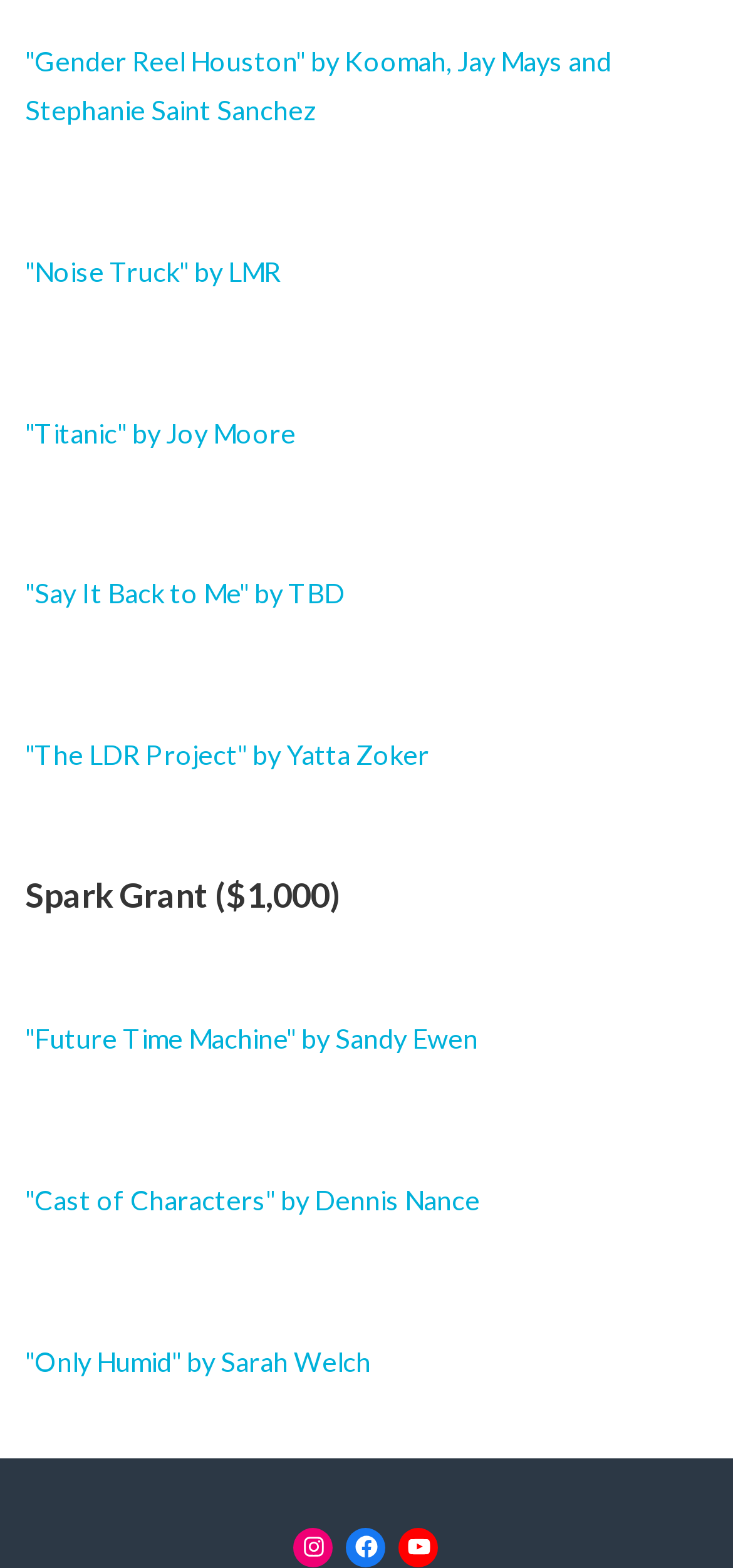Answer with a single word or phrase: 
What is the amount of the Spark Grant?

$1,000